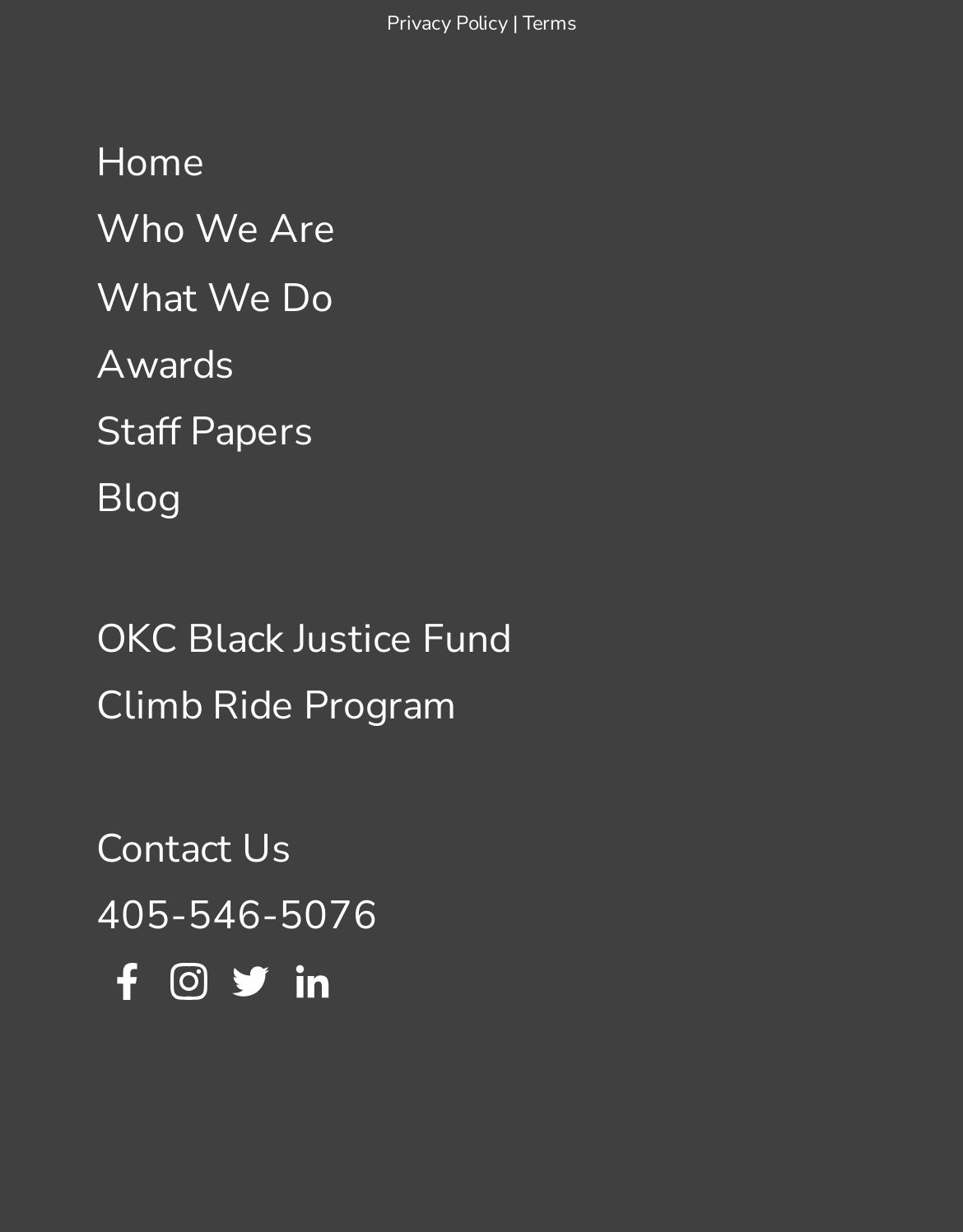Find the bounding box coordinates of the element's region that should be clicked in order to follow the given instruction: "learn about what we do". The coordinates should consist of four float numbers between 0 and 1, i.e., [left, top, right, bottom].

[0.1, 0.22, 0.346, 0.264]